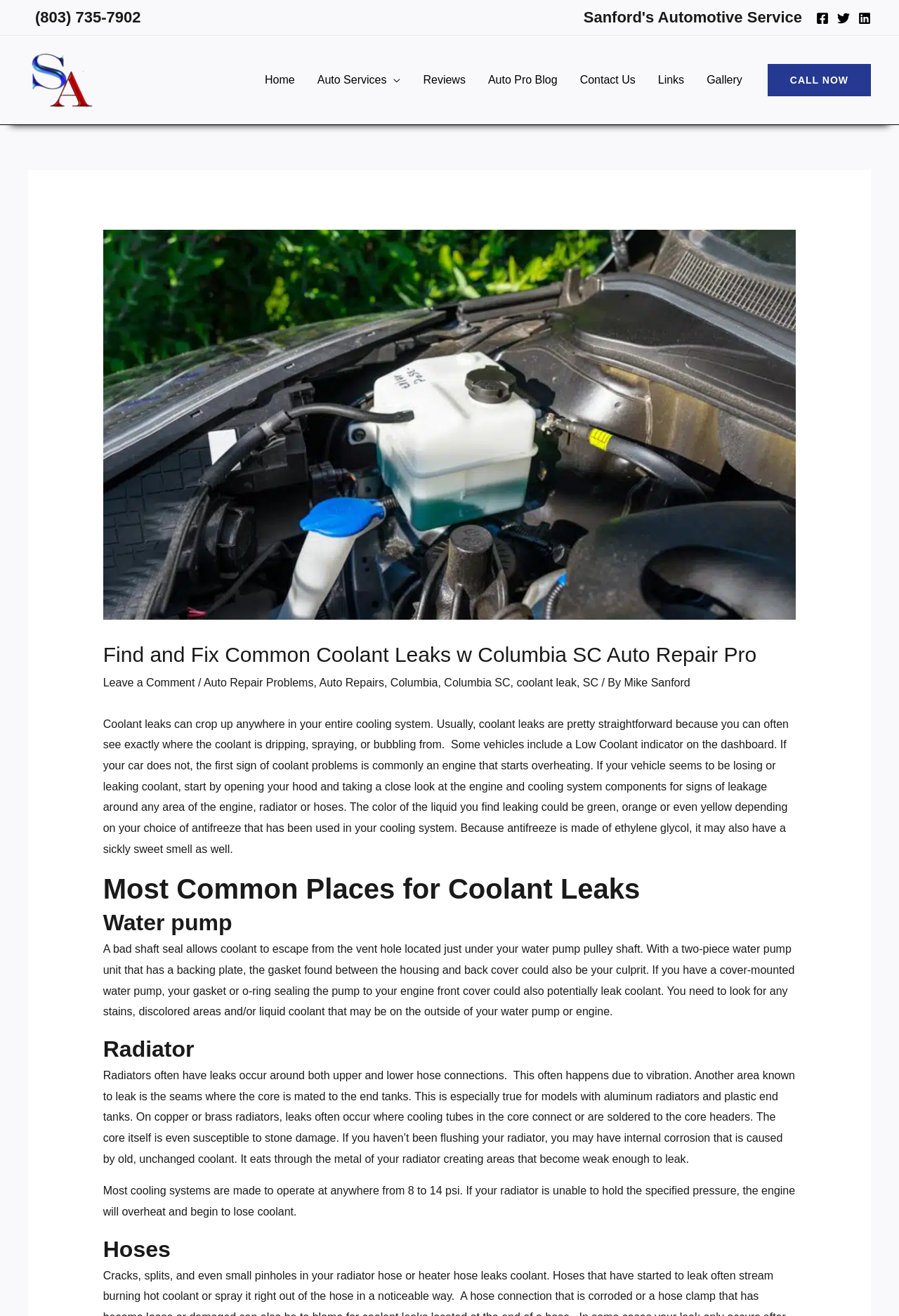What is the purpose of checking the engine and cooling system components?
Look at the screenshot and respond with a single word or phrase.

To find signs of leakage